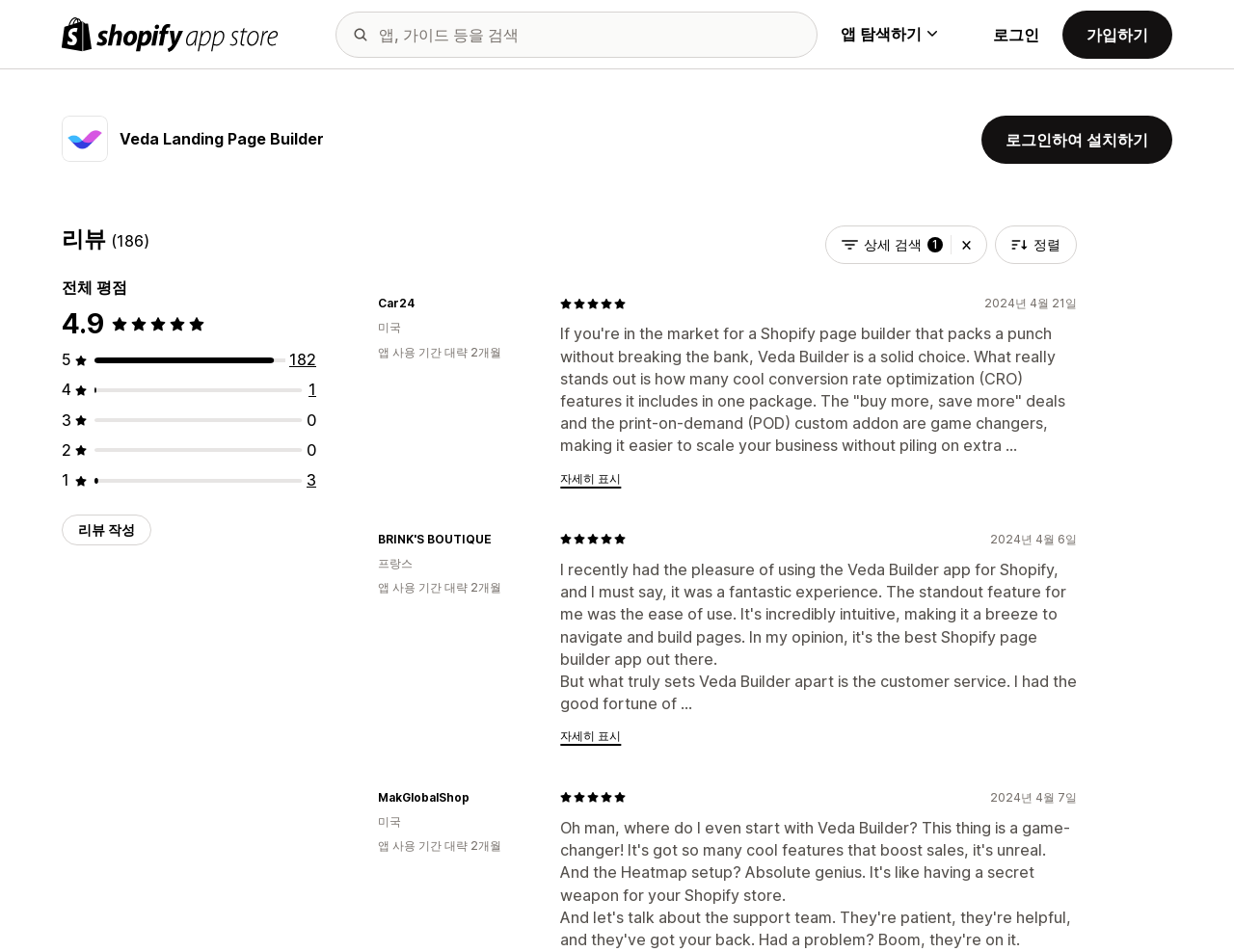What is the purpose of the button '리뷰 작성'?
Using the visual information, respond with a single word or phrase.

To write a review